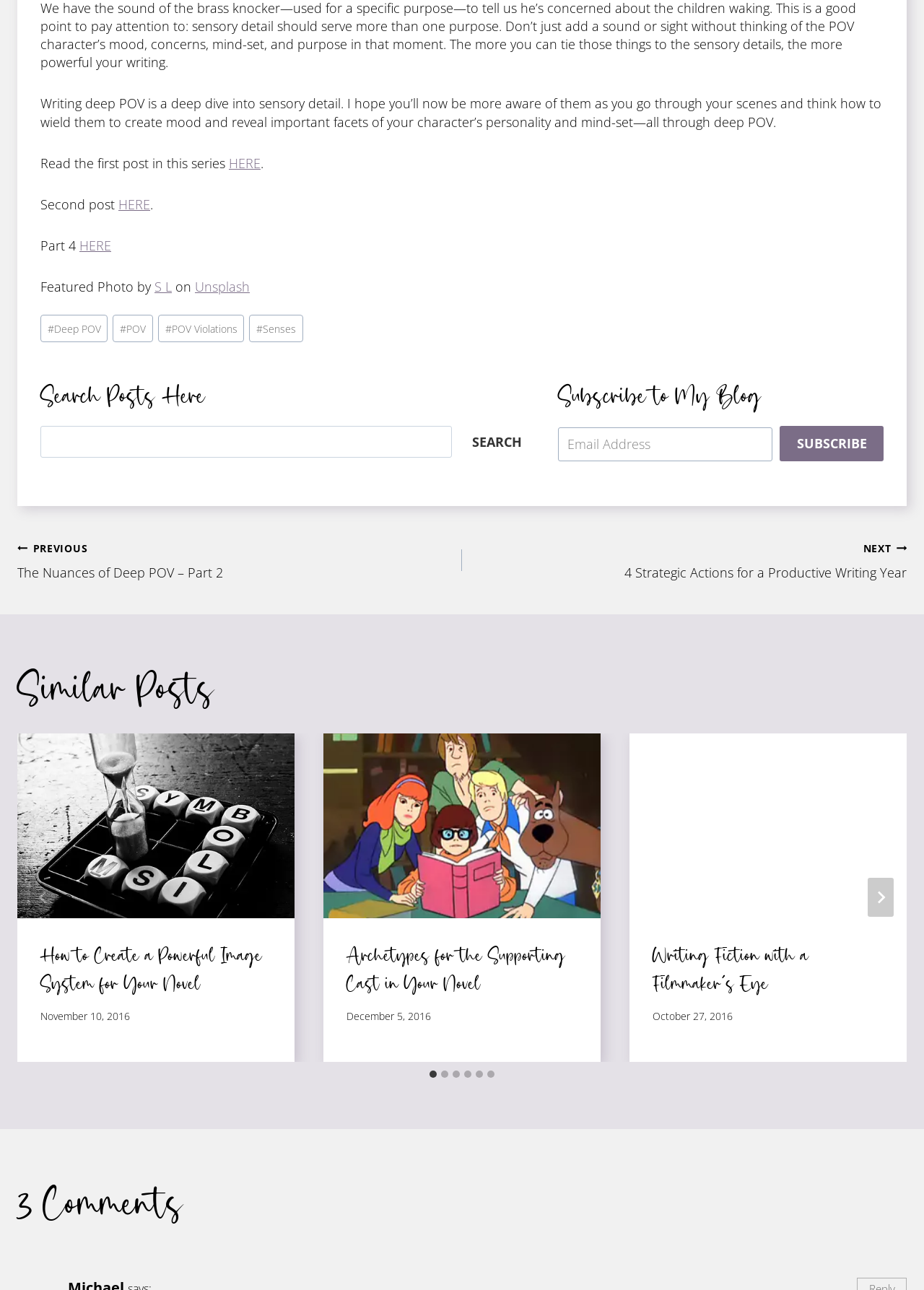Refer to the image and provide a thorough answer to this question:
How many comments are there on this post?

The number of comments can be determined by reading the heading element at the bottom of the page, which says '3 Comments'. This indicates that there are 3 comments on this post.